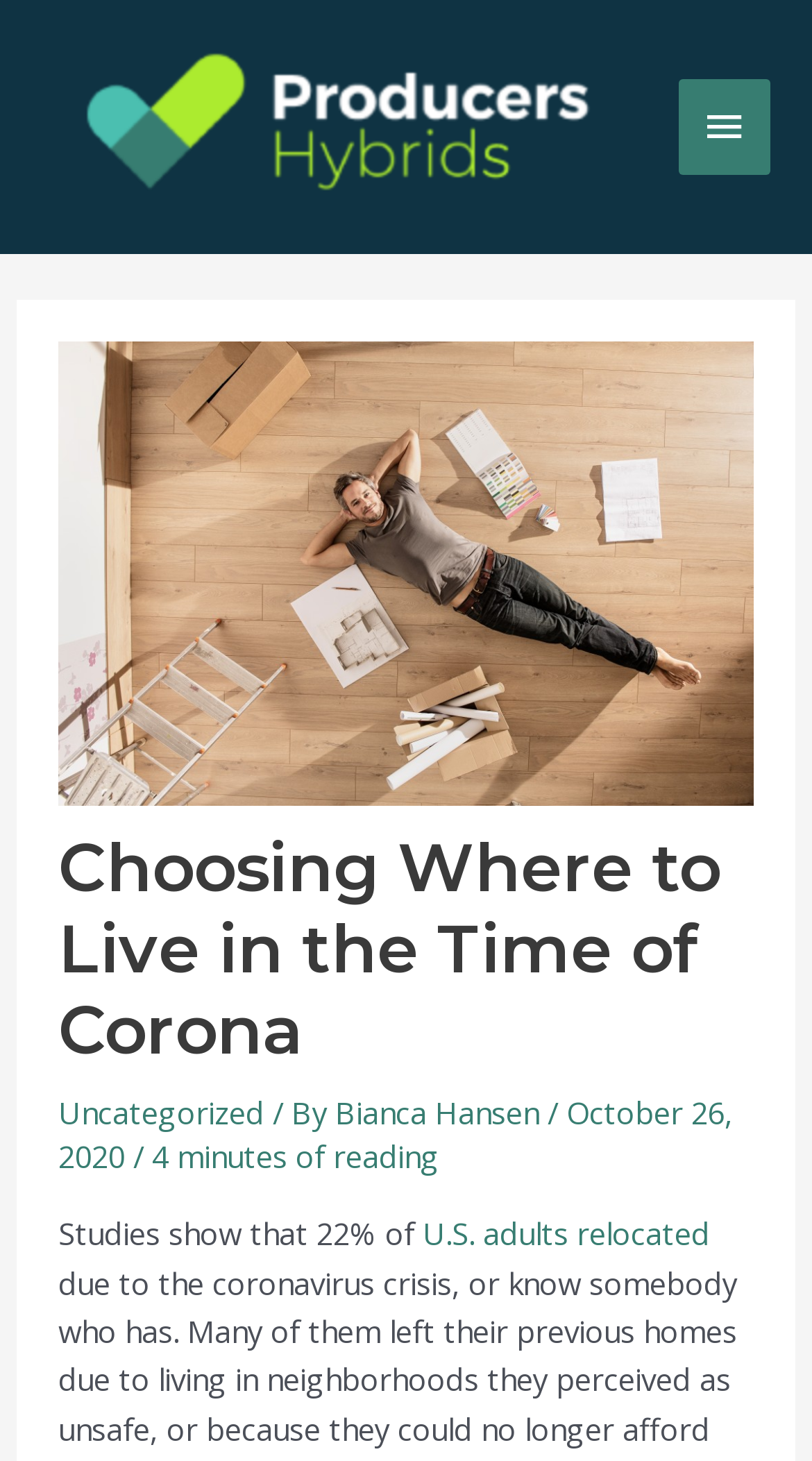Answer briefly with one word or phrase:
How long does it take to read the article?

4 minutes